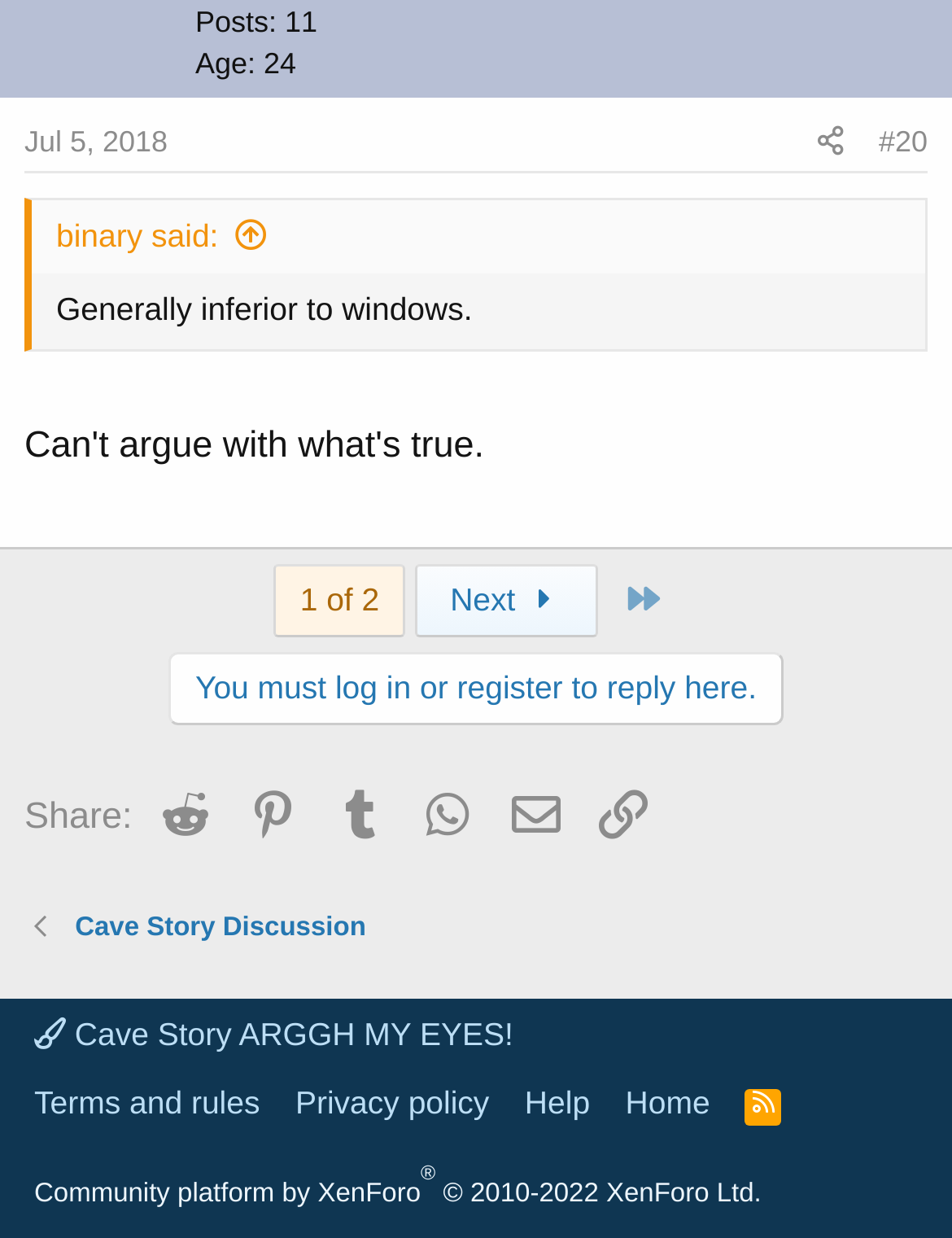Give a concise answer of one word or phrase to the question: 
What is the age of the user?

24